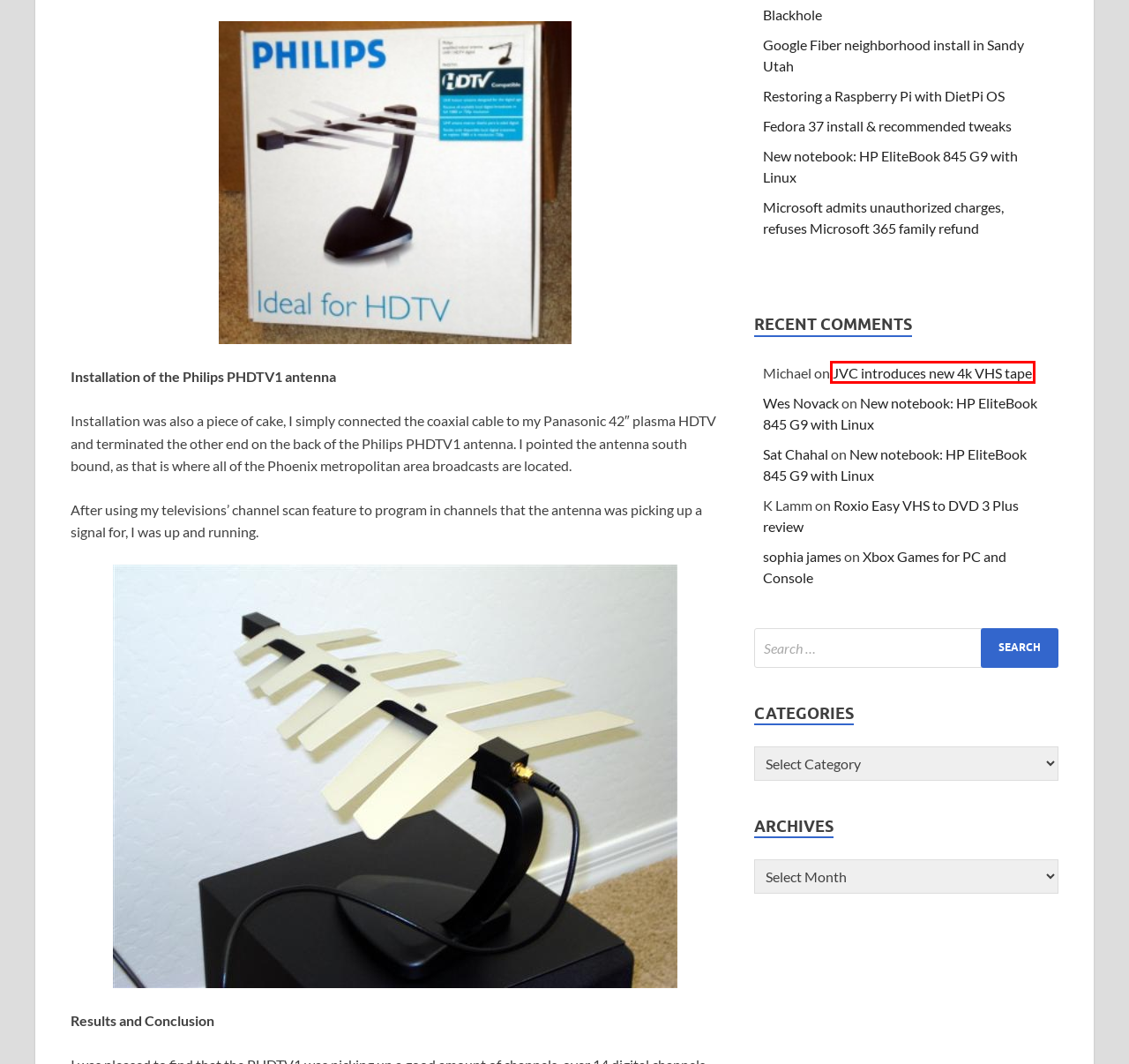Analyze the webpage screenshot with a red bounding box highlighting a UI element. Select the description that best matches the new webpage after clicking the highlighted element. Here are the options:
A. Roxio Easy VHS to DVD 3 Plus review – WesleyTech.com
B. Xbox Games for PC and Console – WesleyTech.com
C. New notebook: HP EliteBook 845 G9 with Linux – WesleyTech.com
D. Helbu - Gaming News, Reviews and Guides
E. JVC introduces new 4k VHS tape – WesleyTech.com
F. Fedora 37 install & recommended tweaks – WesleyTech.com
G. Restoring a Raspberry Pi with DietPi OS – WesleyTech.com
H. Microsoft admits unauthorized charges, refuses Microsoft 365 family refund – WesleyTech.com

E